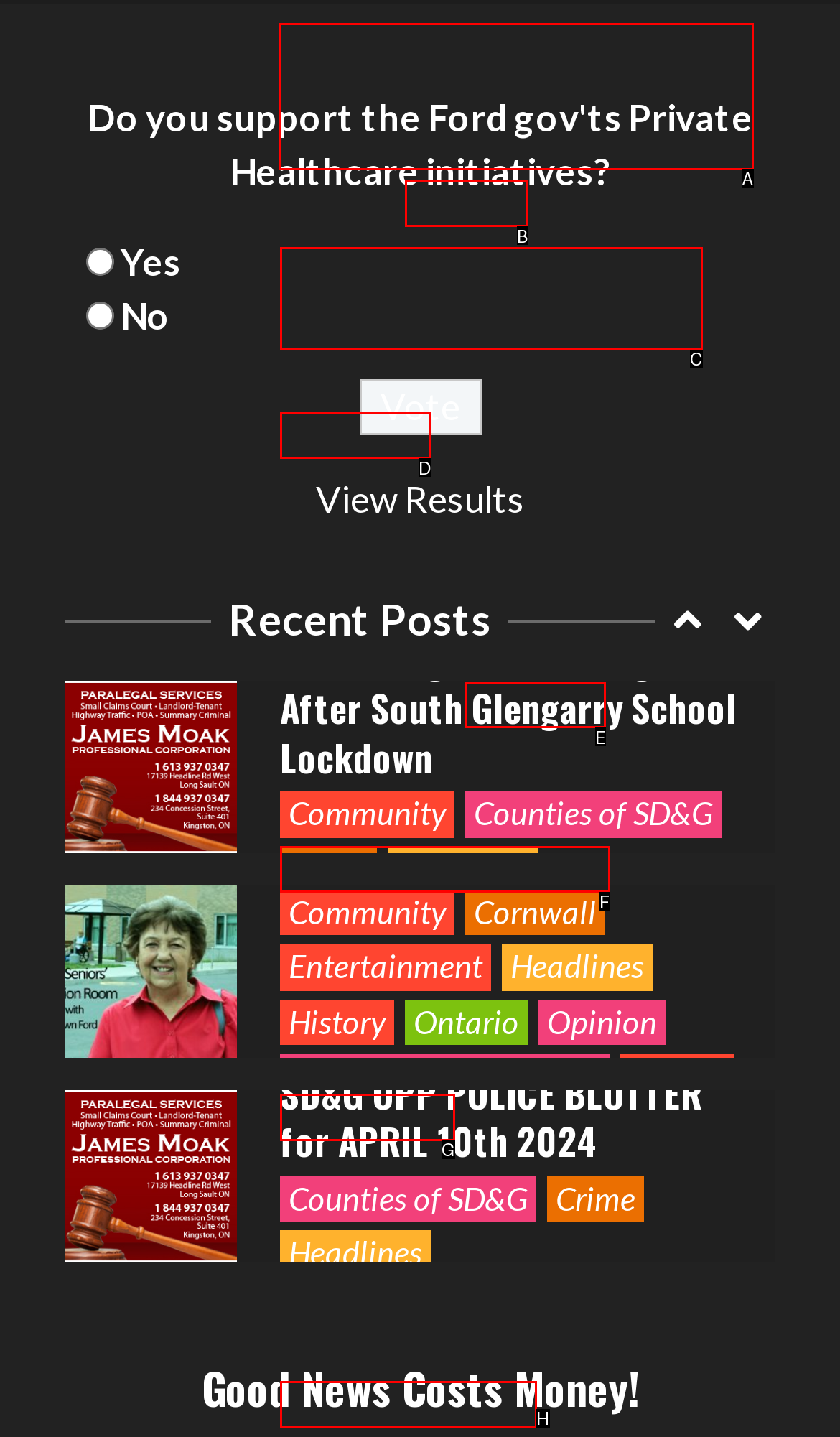Choose the HTML element that needs to be clicked for the given task: Read RCMP Charge 4 with Human Smuggling Near Cornwall Ontario Respond by giving the letter of the chosen option.

A